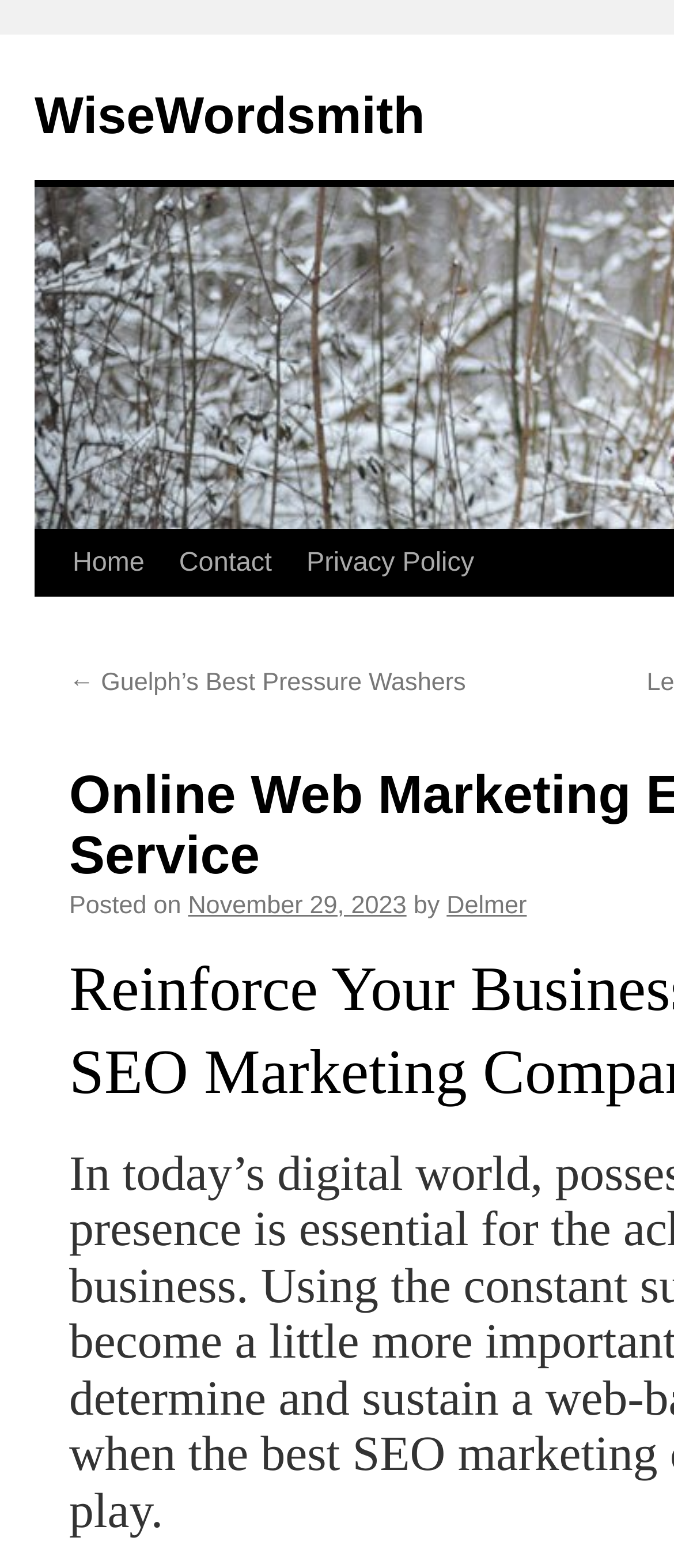Please locate the bounding box coordinates of the element that should be clicked to achieve the given instruction: "read previous post".

[0.103, 0.427, 0.691, 0.444]